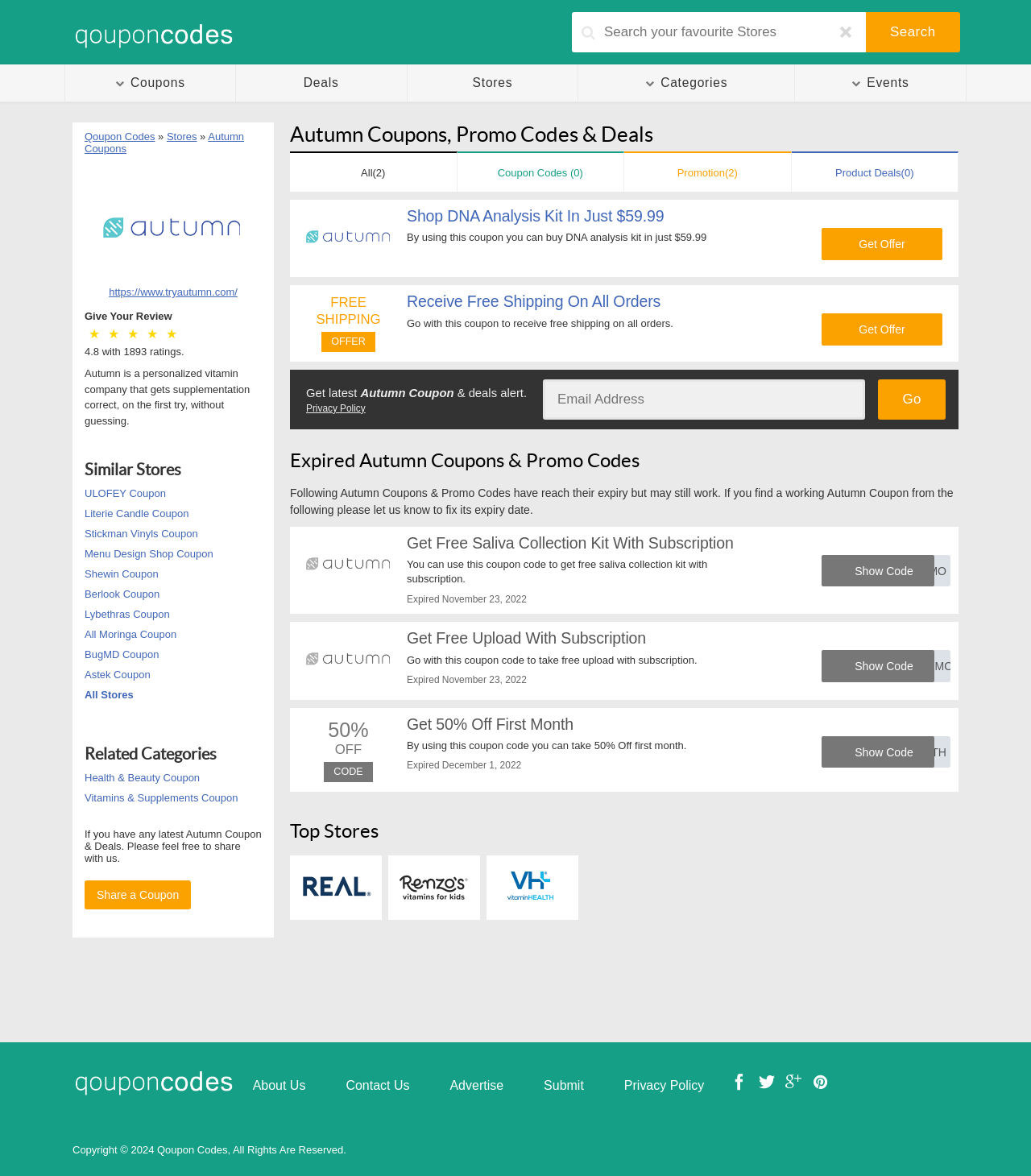Find and indicate the bounding box coordinates of the region you should select to follow the given instruction: "Get 50% off first month".

[0.395, 0.608, 0.556, 0.623]